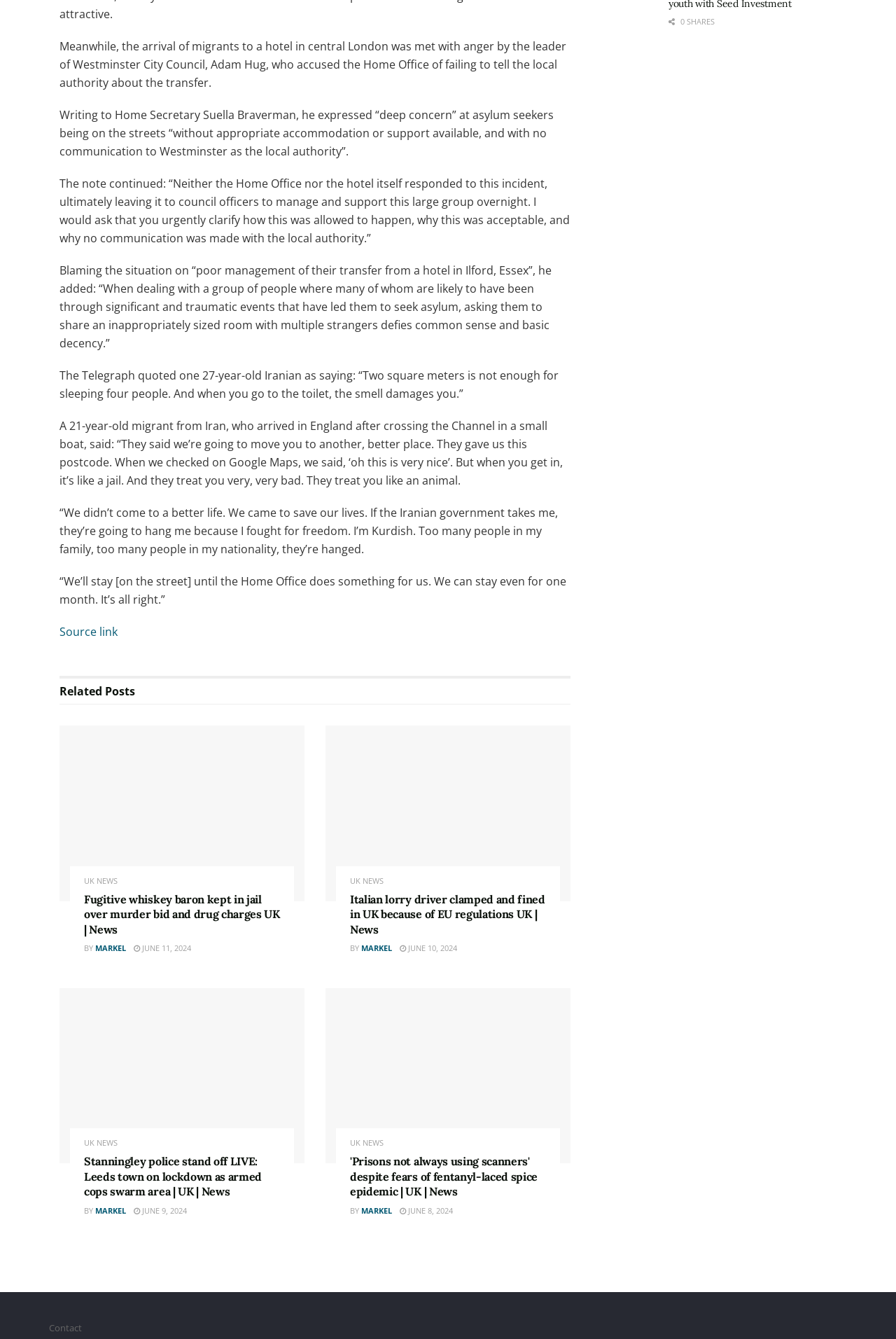Show the bounding box coordinates for the element that needs to be clicked to execute the following instruction: "Open the abstract section". Provide the coordinates in the form of four float numbers between 0 and 1, i.e., [left, top, right, bottom].

None